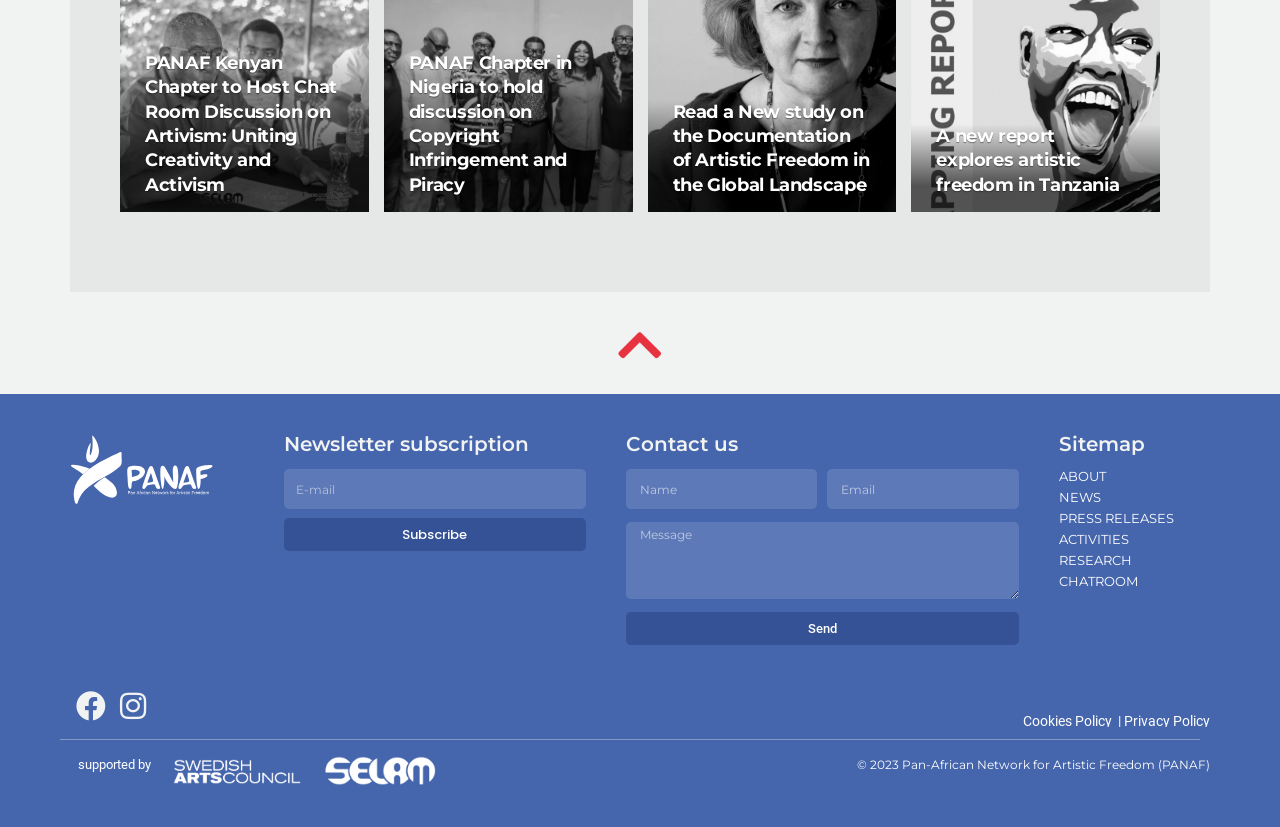Refer to the image and answer the question with as much detail as possible: What is the purpose of the textbox with the label 'E-mail'?

The textbox with the label 'E-mail' is required and is located next to a 'Subscribe' button, which suggests that its purpose is for newsletter subscription.